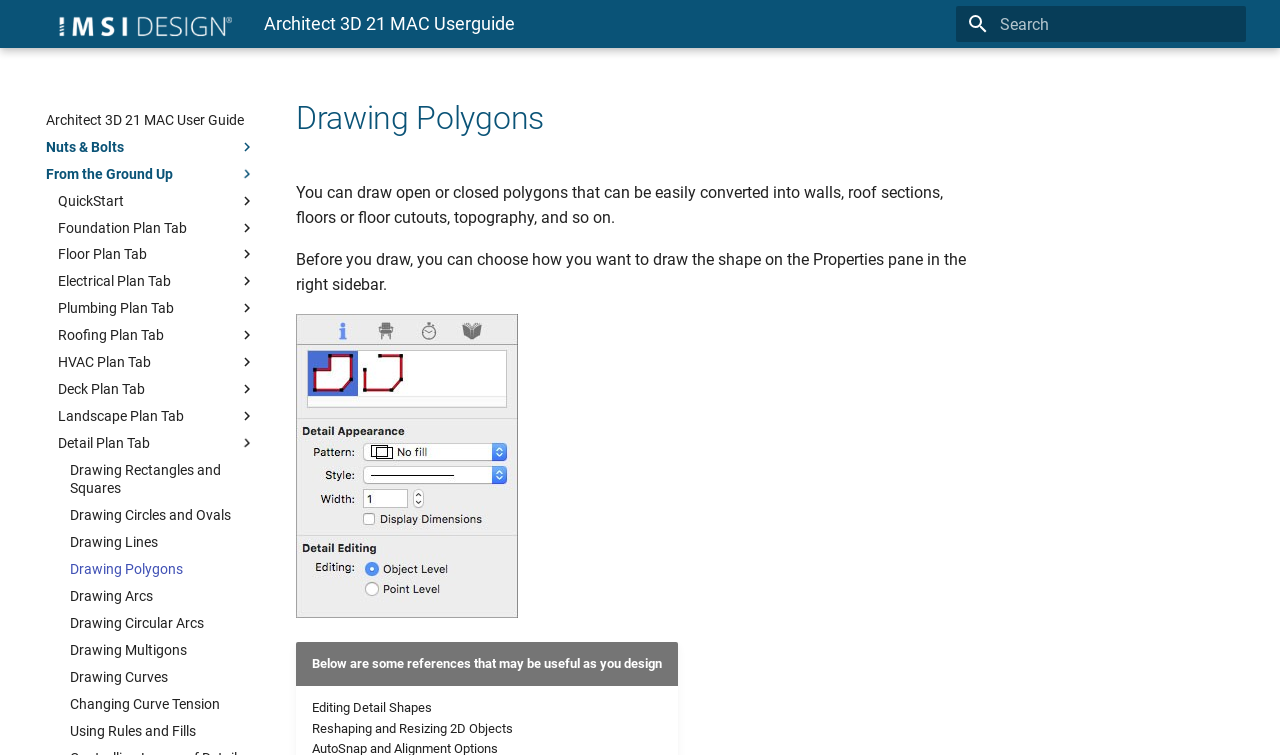Find the bounding box coordinates for the area that should be clicked to accomplish the instruction: "Search for something".

[0.791, 0.008, 0.973, 0.056]